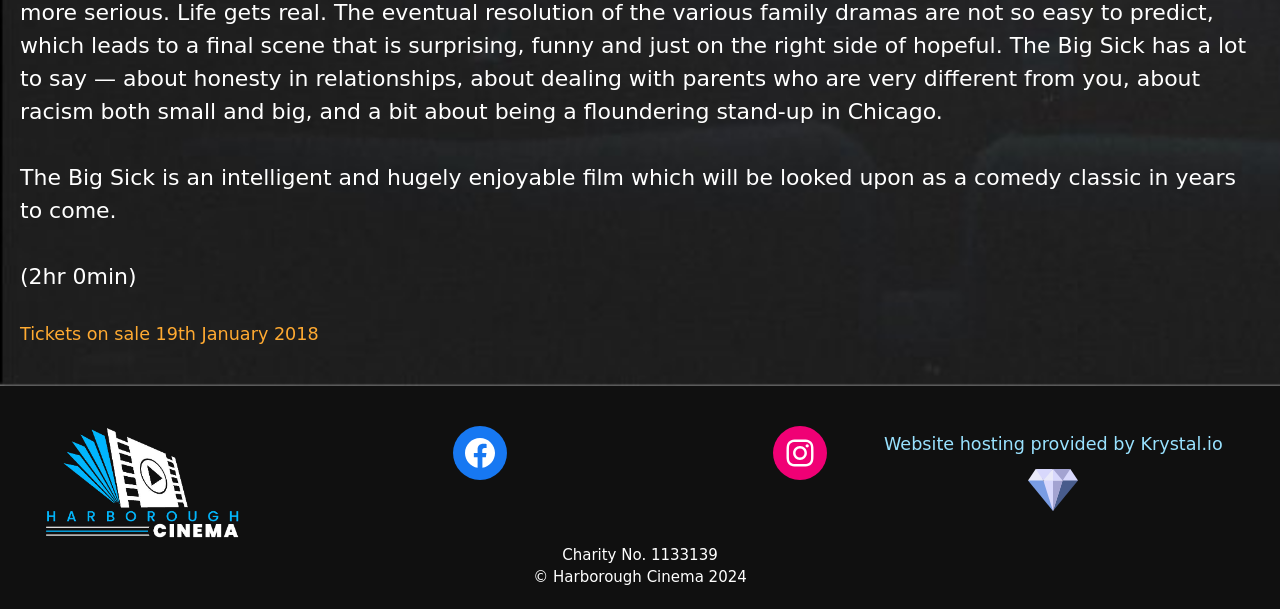What is the charity number mentioned?
Answer the question with a single word or phrase by looking at the picture.

1133139